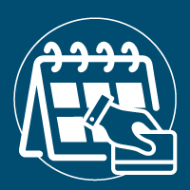What is the design style of the image?
From the image, respond using a single word or phrase.

Clean and modern